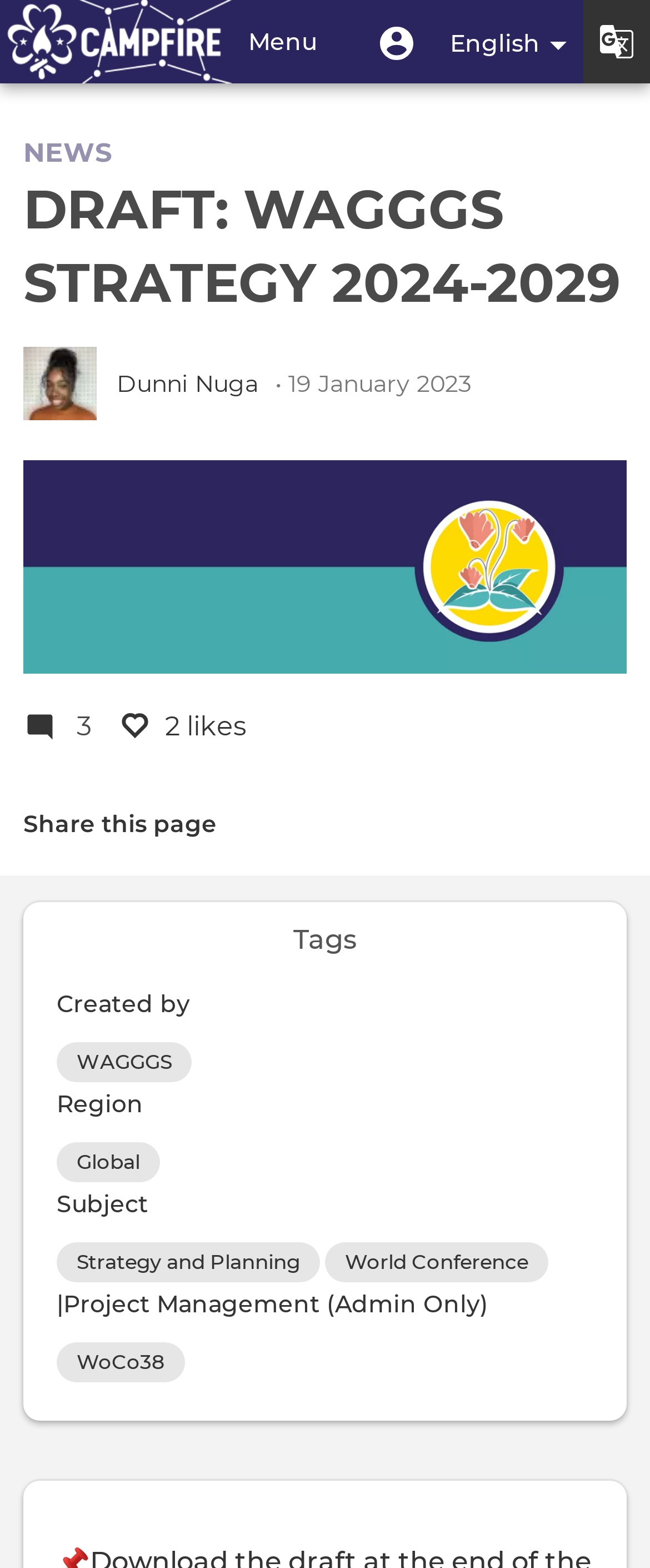Select the bounding box coordinates of the element I need to click to carry out the following instruction: "Expand navigation menu".

[0.357, 0.0, 0.513, 0.053]